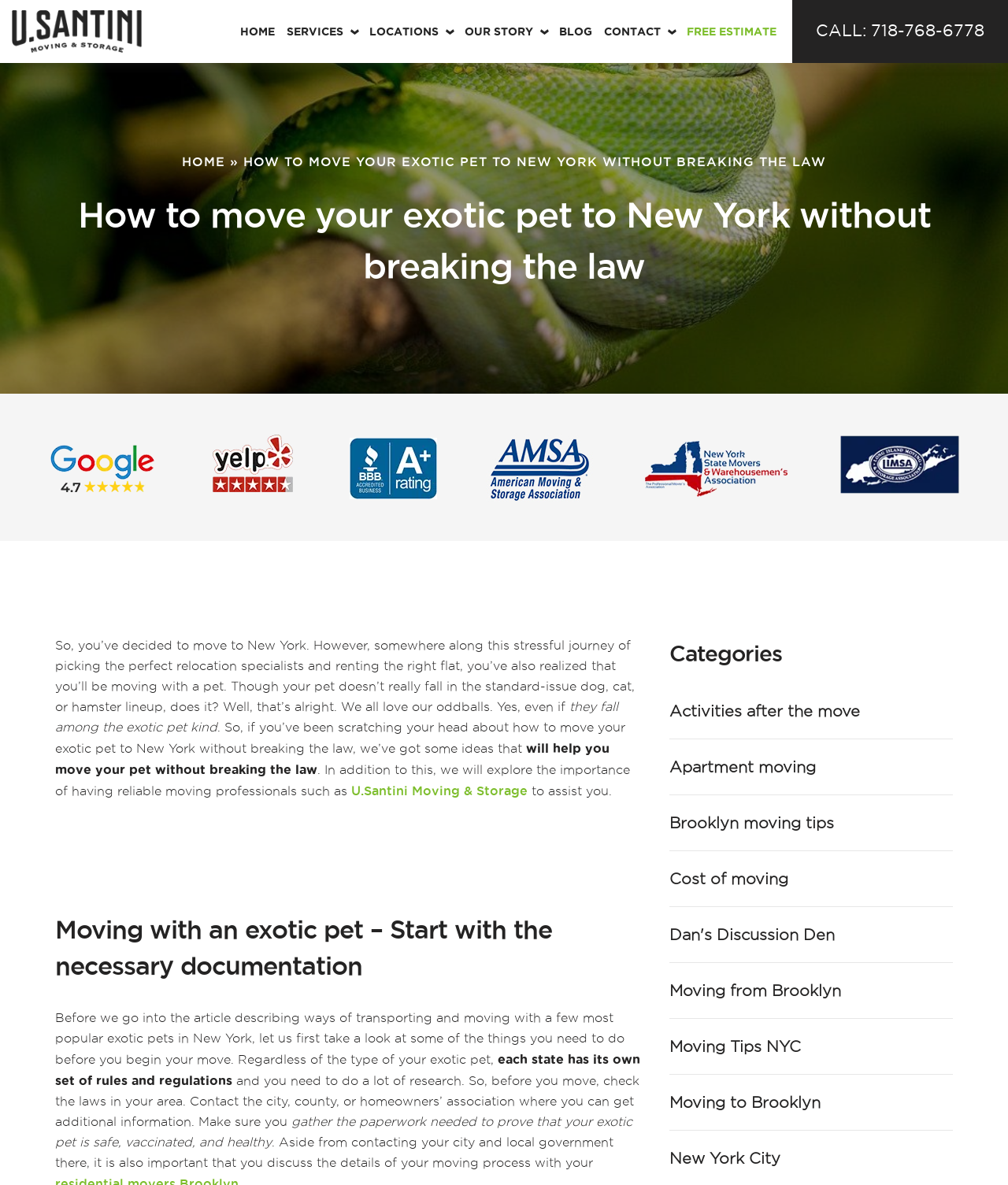Could you highlight the region that needs to be clicked to execute the instruction: "Read the article about moving exotic pets to New York"?

[0.043, 0.159, 0.957, 0.246]